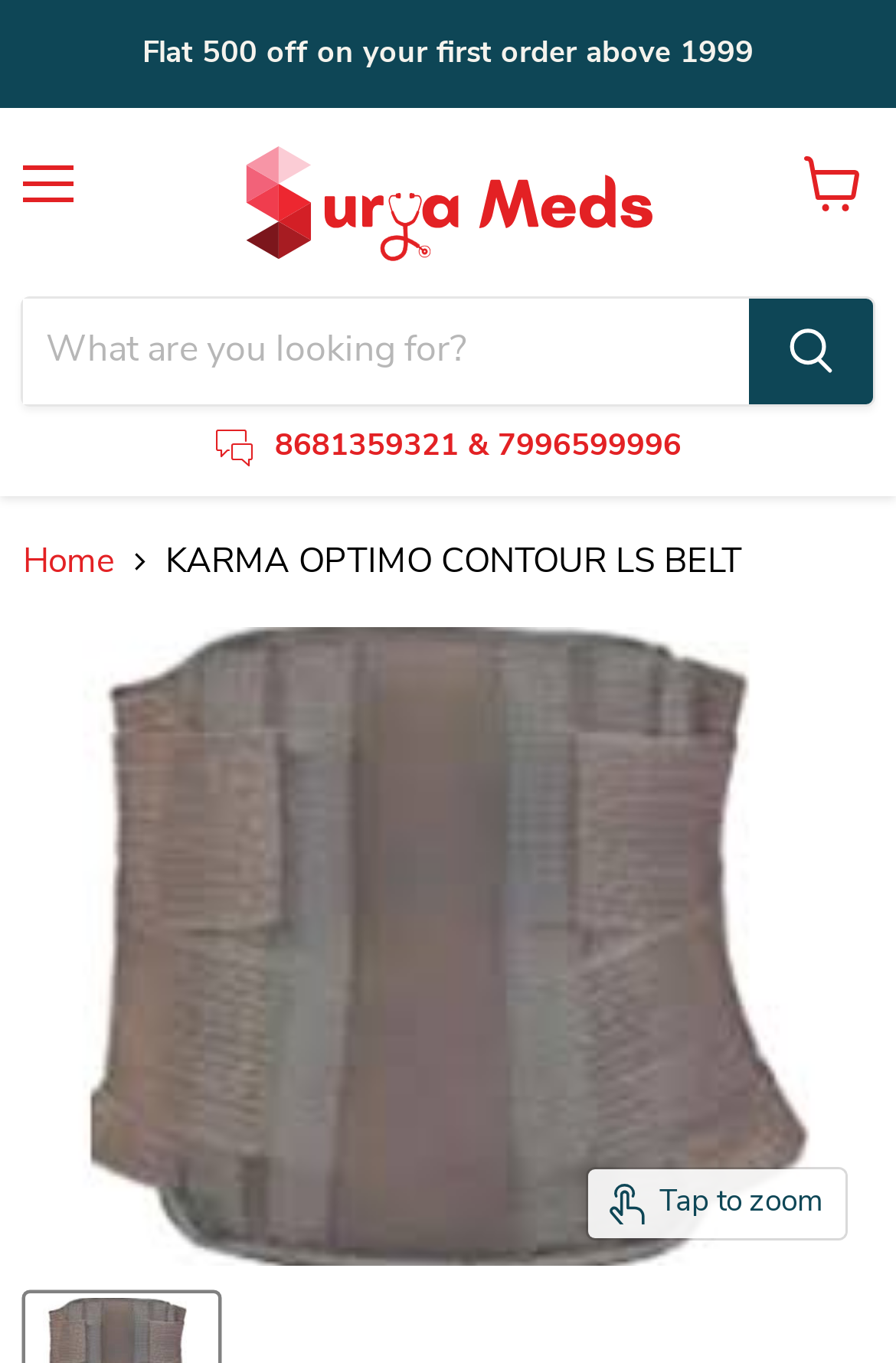Please look at the image and answer the question with a detailed explanation: What is the contact number displayed on the page?

I found the contact number in the link element near the top of the page, which displays the phone numbers '8681359321 & 7996599996'.